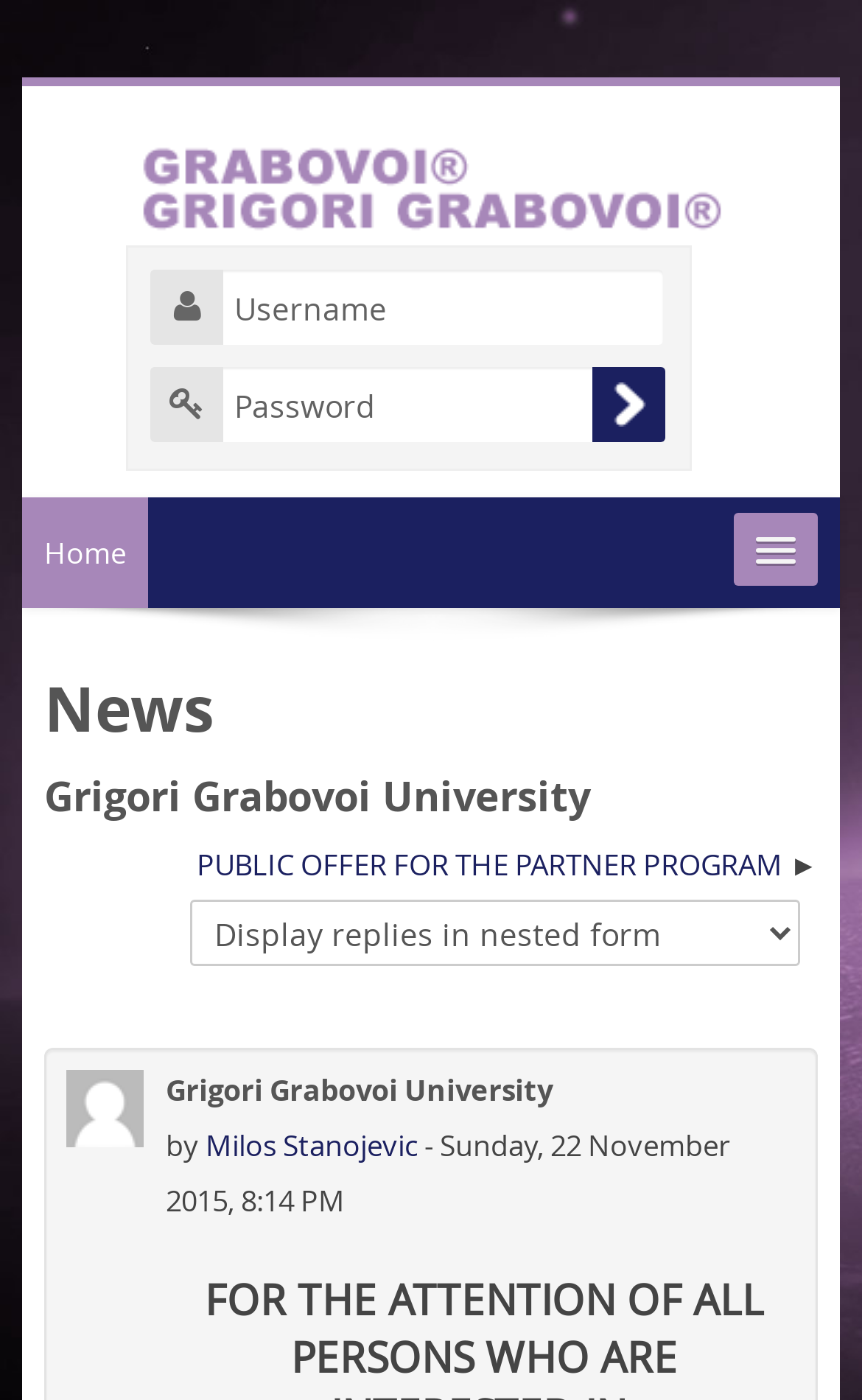Please reply to the following question using a single word or phrase: 
How many images are there on the webpage?

2